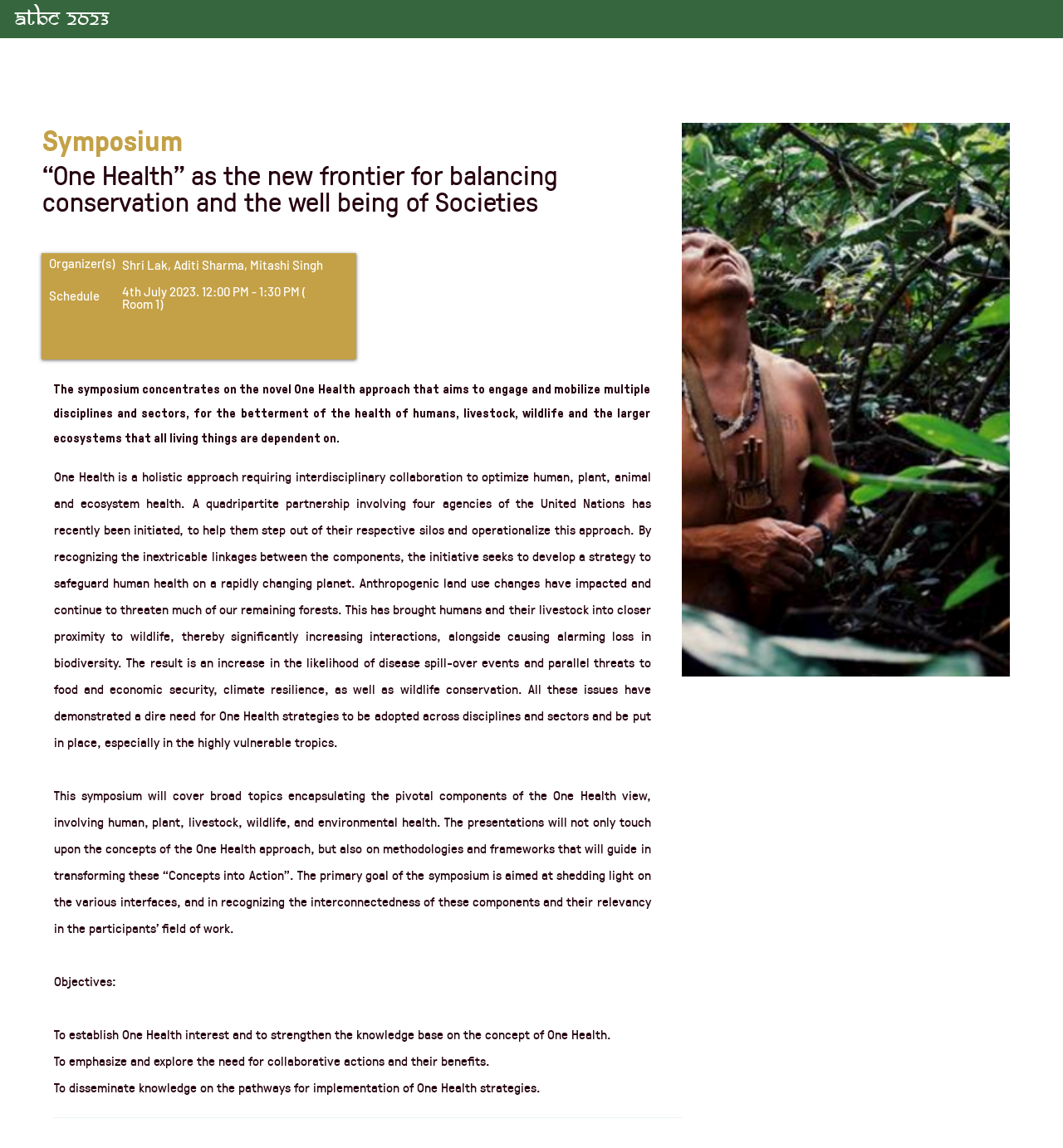Answer the question below in one word or phrase:
What is the name of the symposium?

One Health